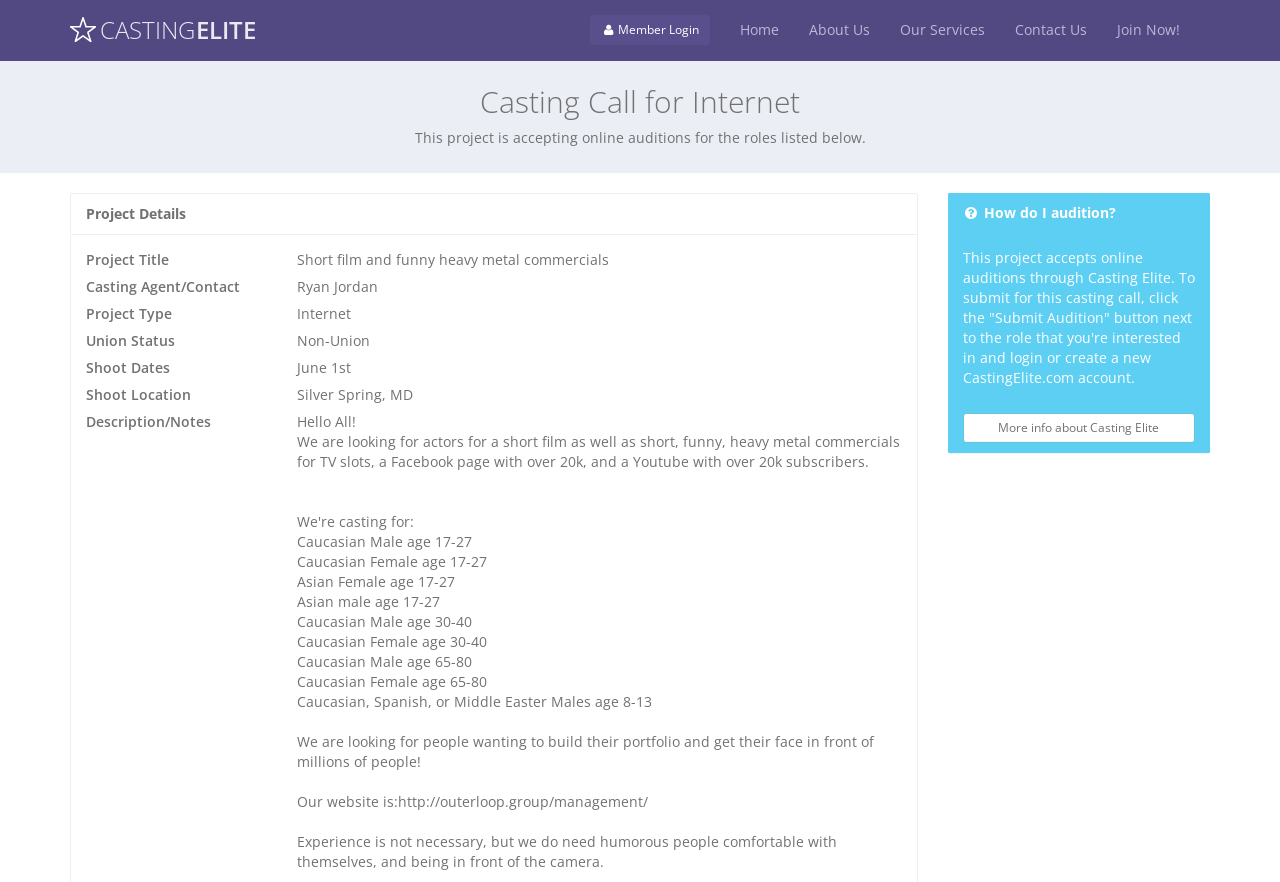How do I audition for this project?
Using the information presented in the image, please offer a detailed response to the question.

I found the audition instructions by looking at the 'How do I audition?' section, which is located below the role descriptions. The text explains that auditions can be submitted online through Casting Elite.